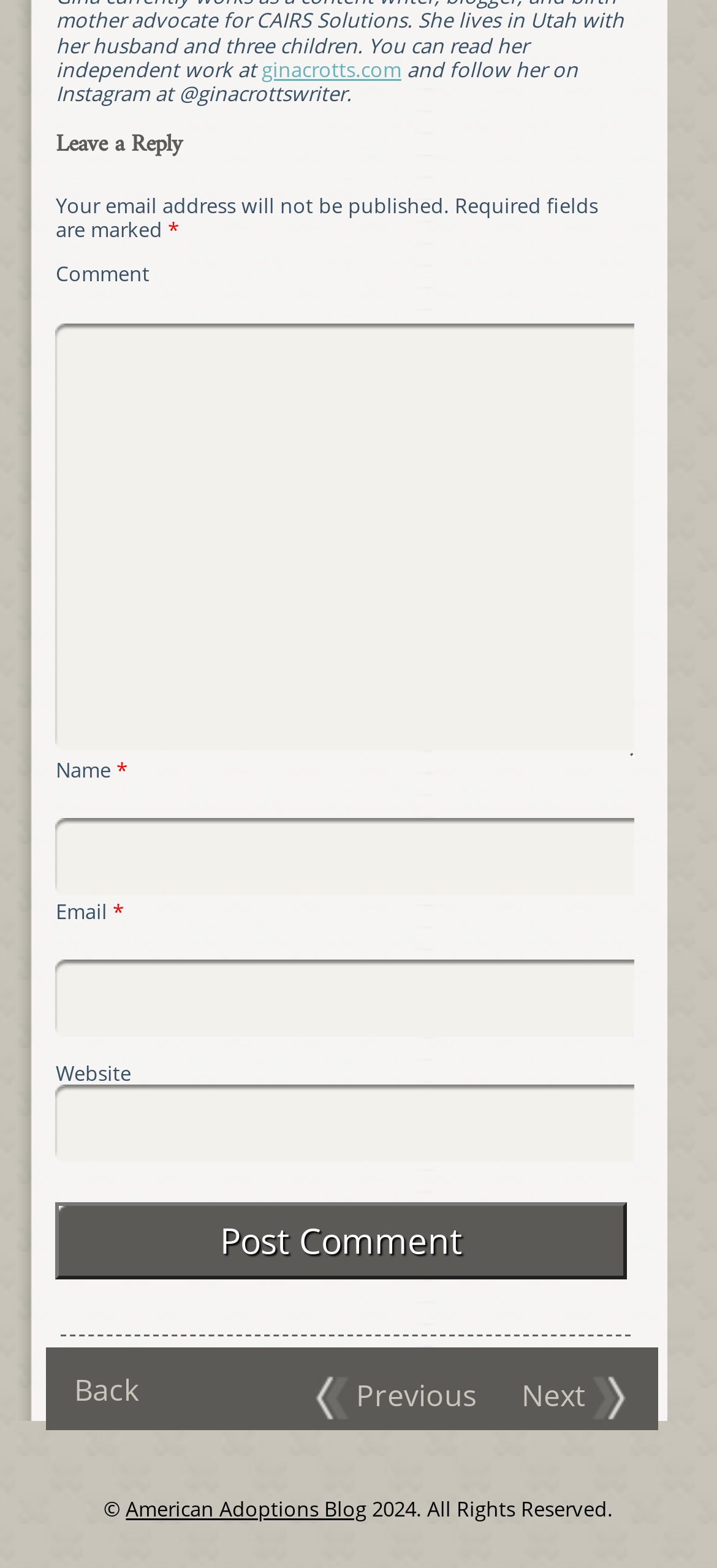Find the bounding box coordinates of the element you need to click on to perform this action: 'enter your 'Name''. The coordinates should be represented by four float values between 0 and 1, in the format [left, top, right, bottom].

[0.078, 0.522, 0.885, 0.573]